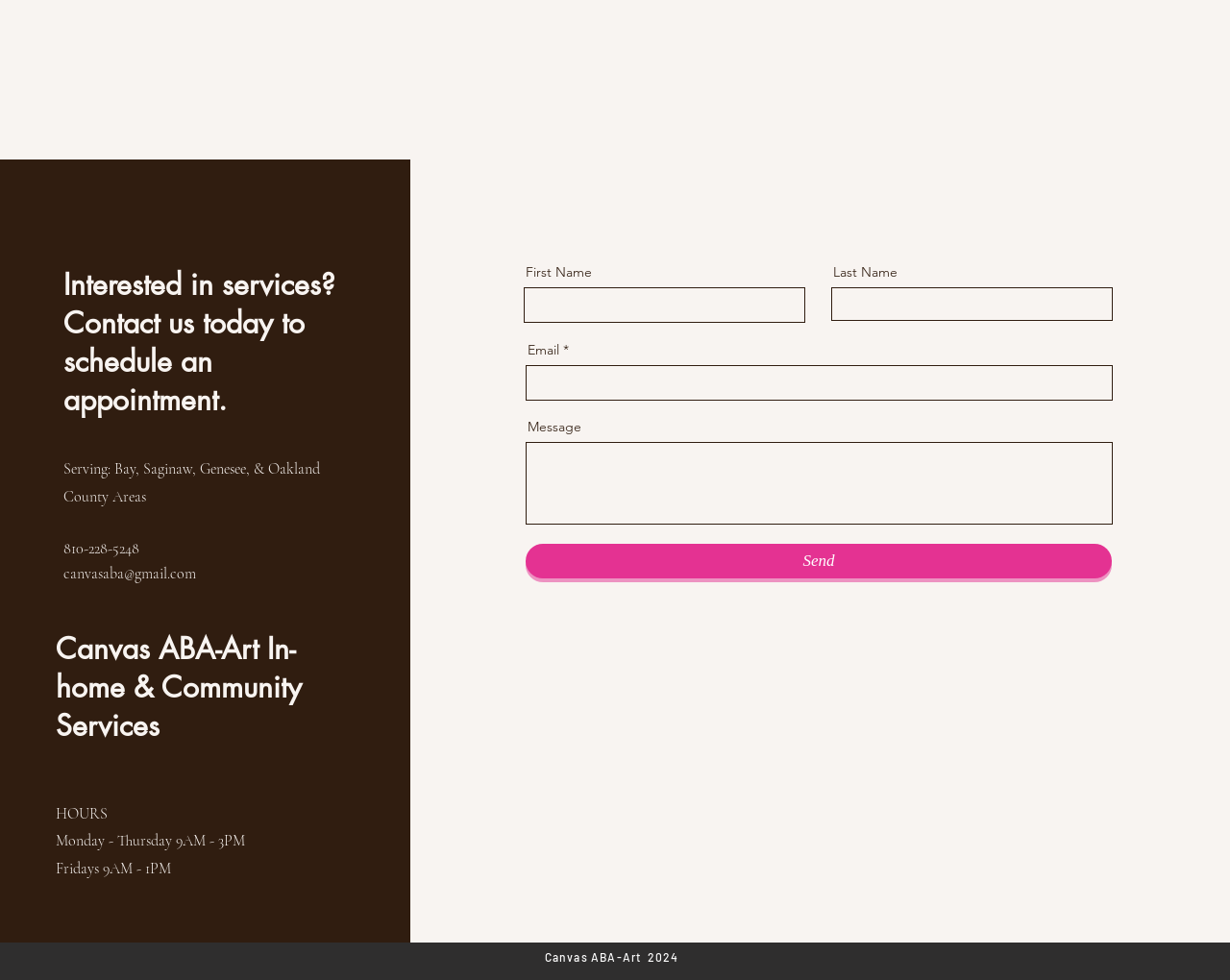Look at the image and give a detailed response to the following question: What is the phone number to contact?

The phone number can be found in the top section of the webpage, below the heading 'Interested in services? Contact us today to schedule an appointment.'